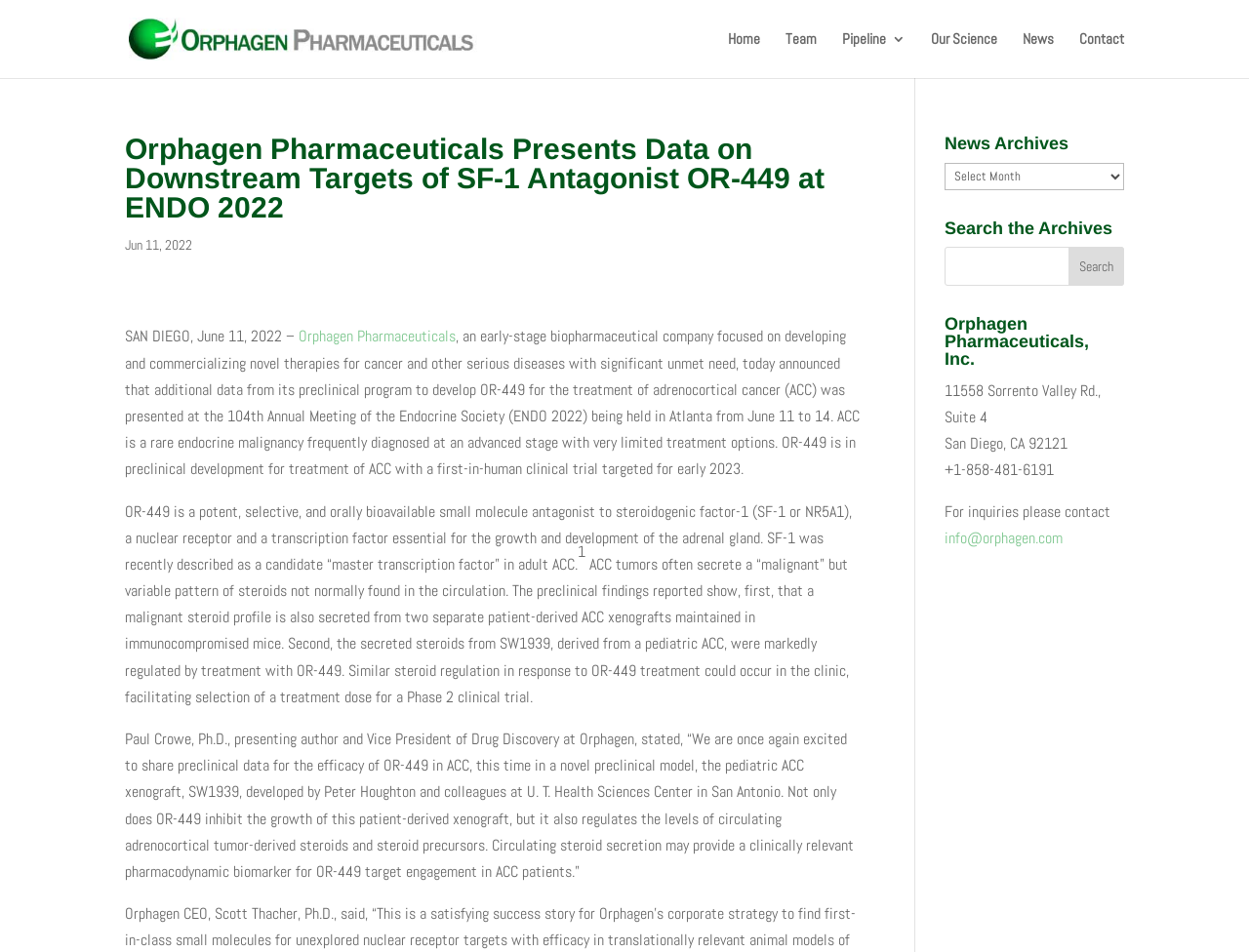Given the description: "info@orphagen.com", determine the bounding box coordinates of the UI element. The coordinates should be formatted as four float numbers between 0 and 1, [left, top, right, bottom].

[0.756, 0.555, 0.851, 0.576]